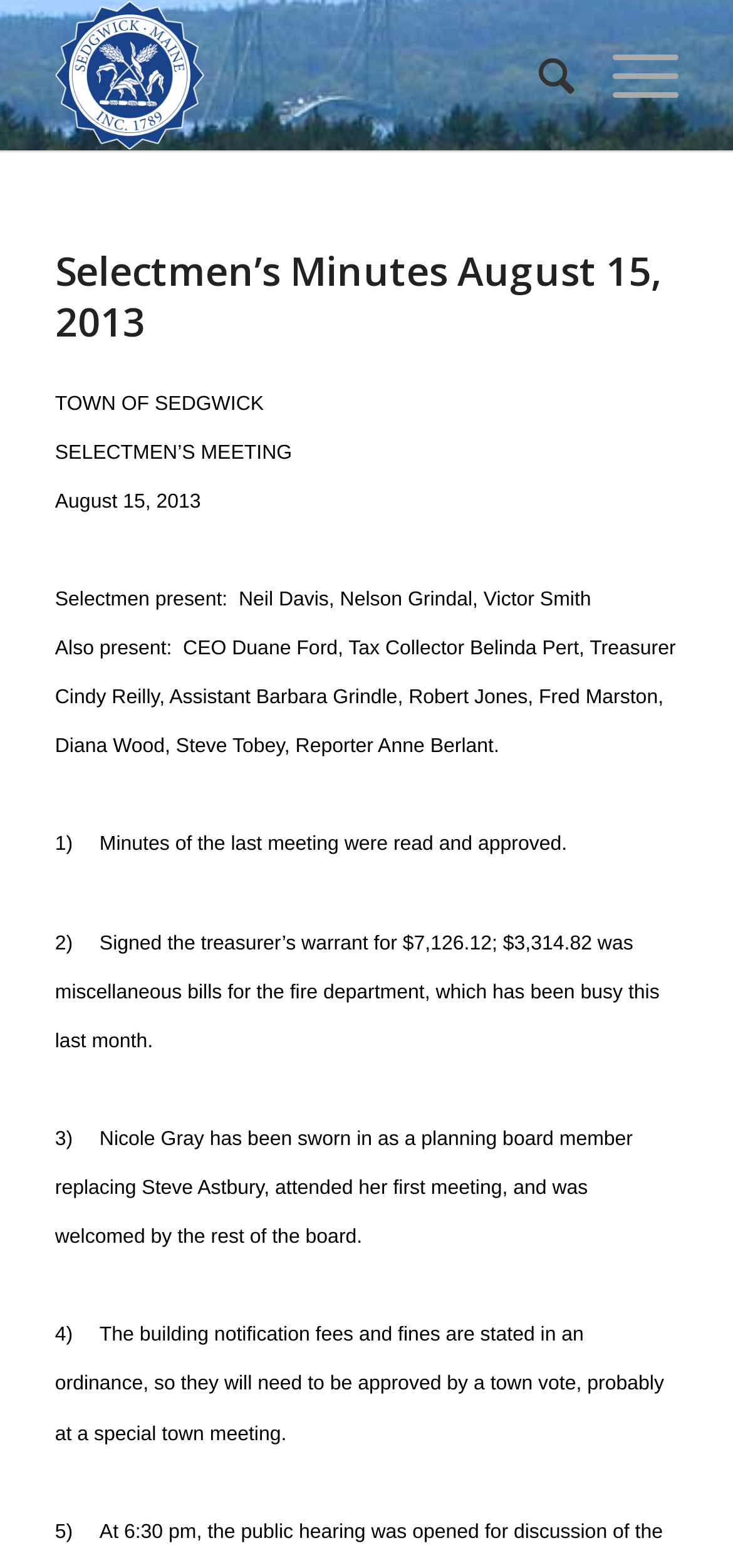Who are the selectmen present at the meeting?
Please give a detailed and thorough answer to the question, covering all relevant points.

The names of the selectmen present at the meeting can be found in the static text 'Selectmen present: Neil Davis, Nelson Grindal, Victor Smith' on the webpage.